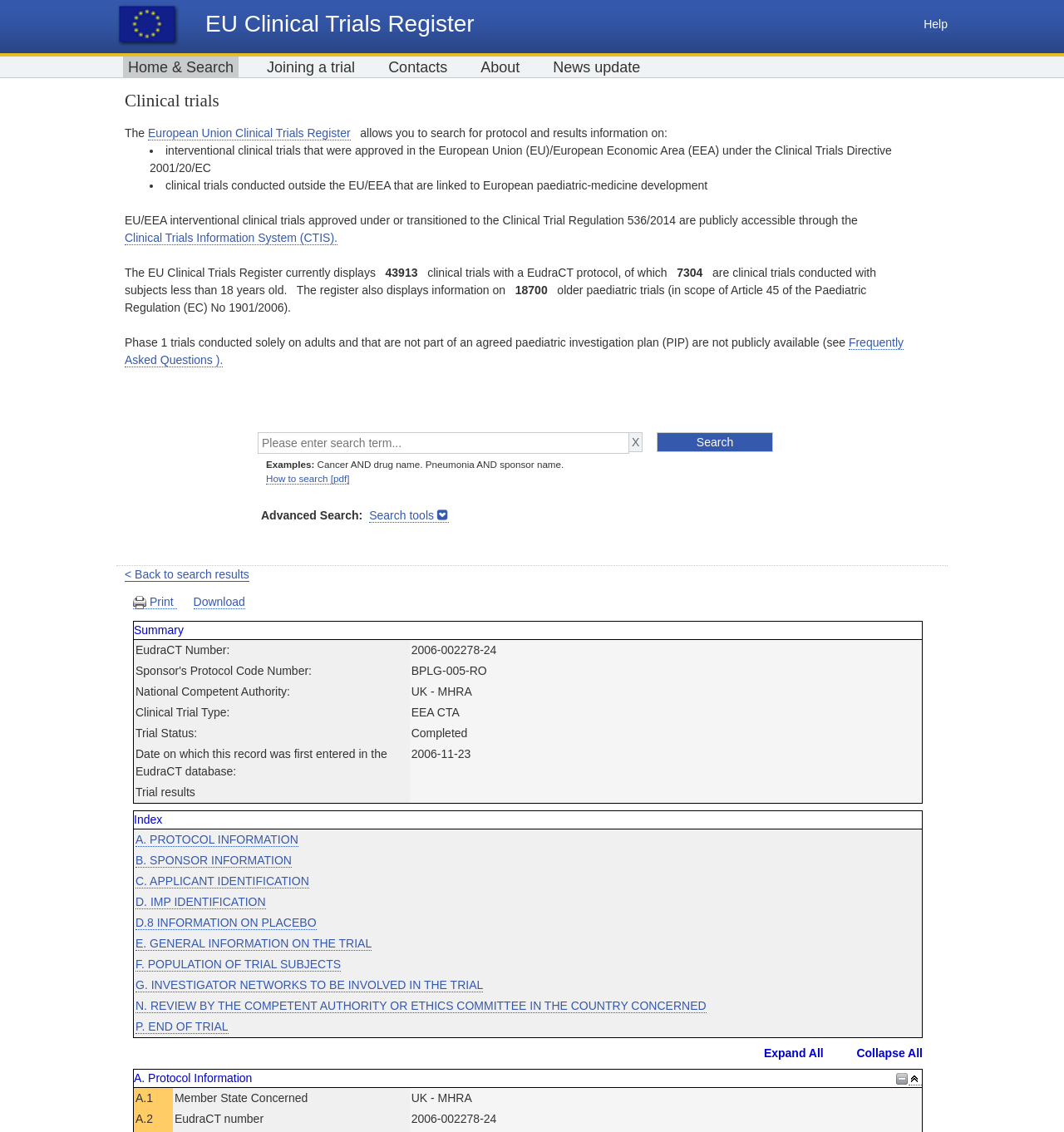Pinpoint the bounding box coordinates of the clickable area needed to execute the instruction: "View the image of Ana in her corn field". The coordinates should be specified as four float numbers between 0 and 1, i.e., [left, top, right, bottom].

None